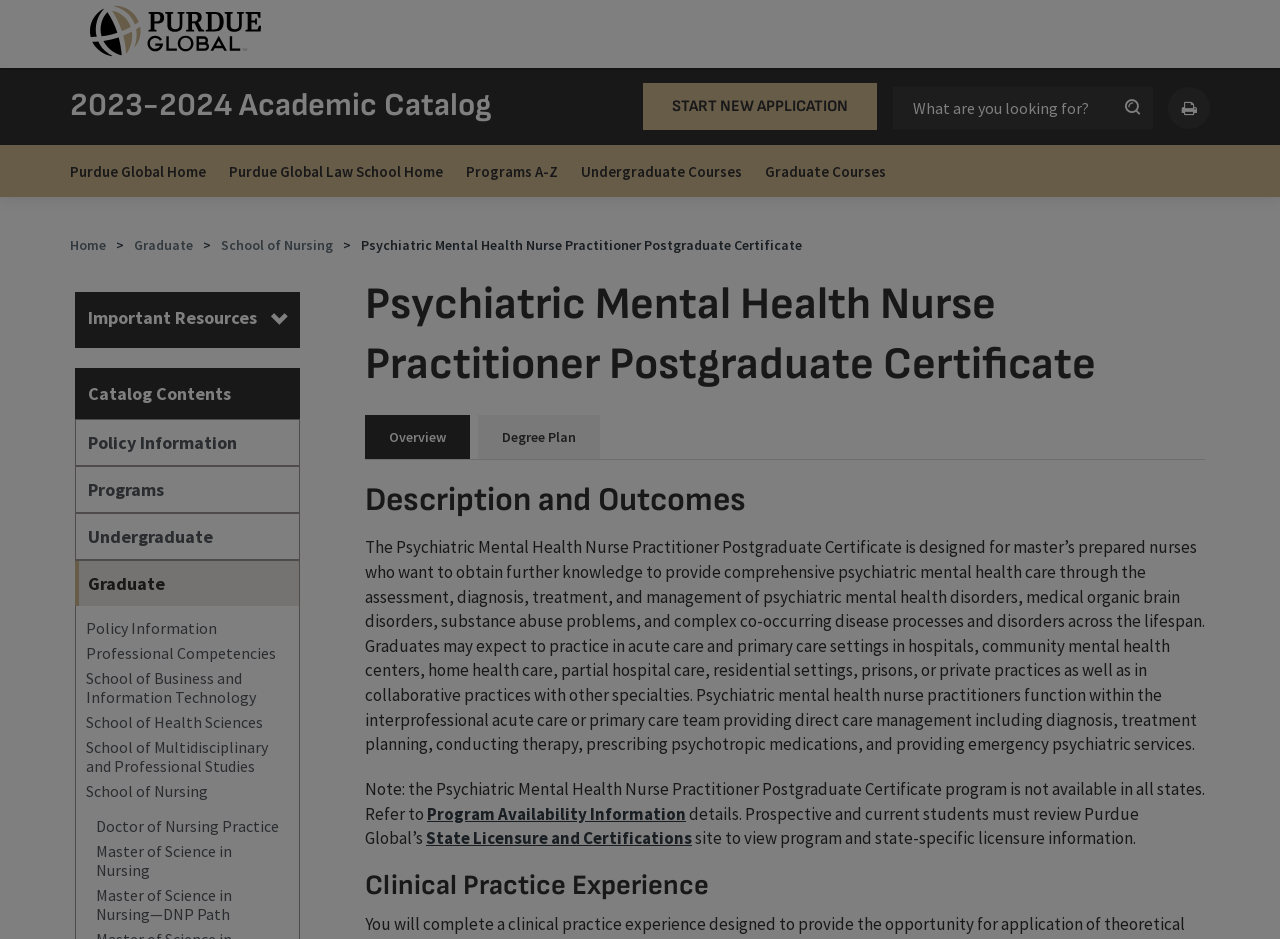Is the Psychiatric Mental Health Nurse Practitioner Postgraduate Certificate program available in all states?
Based on the image, give a one-word or short phrase answer.

No